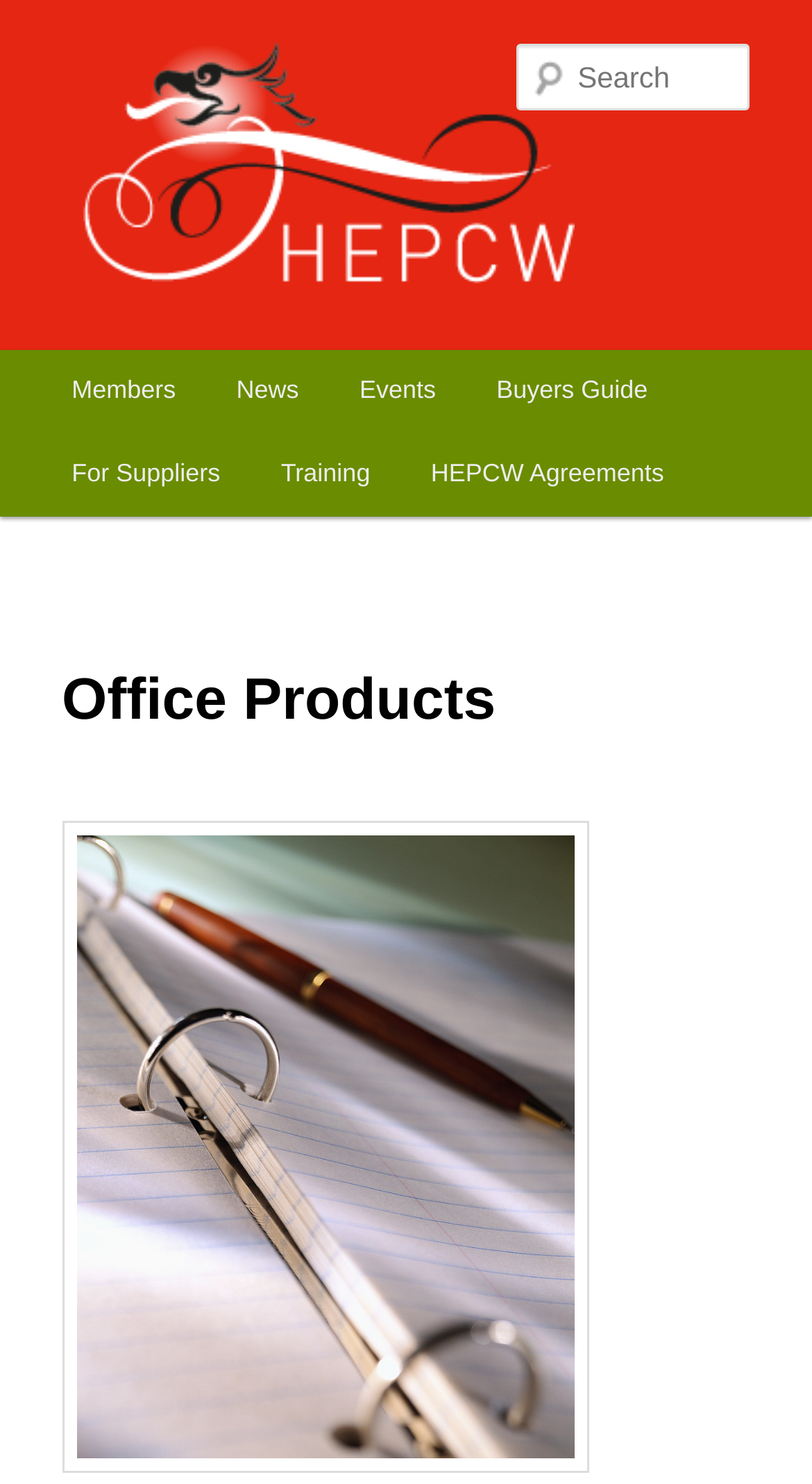What is the purpose of the textbox?
Please use the image to deliver a detailed and complete answer.

The purpose of the textbox can be inferred from its label 'Search', which suggests that it is used to search for something on the website.